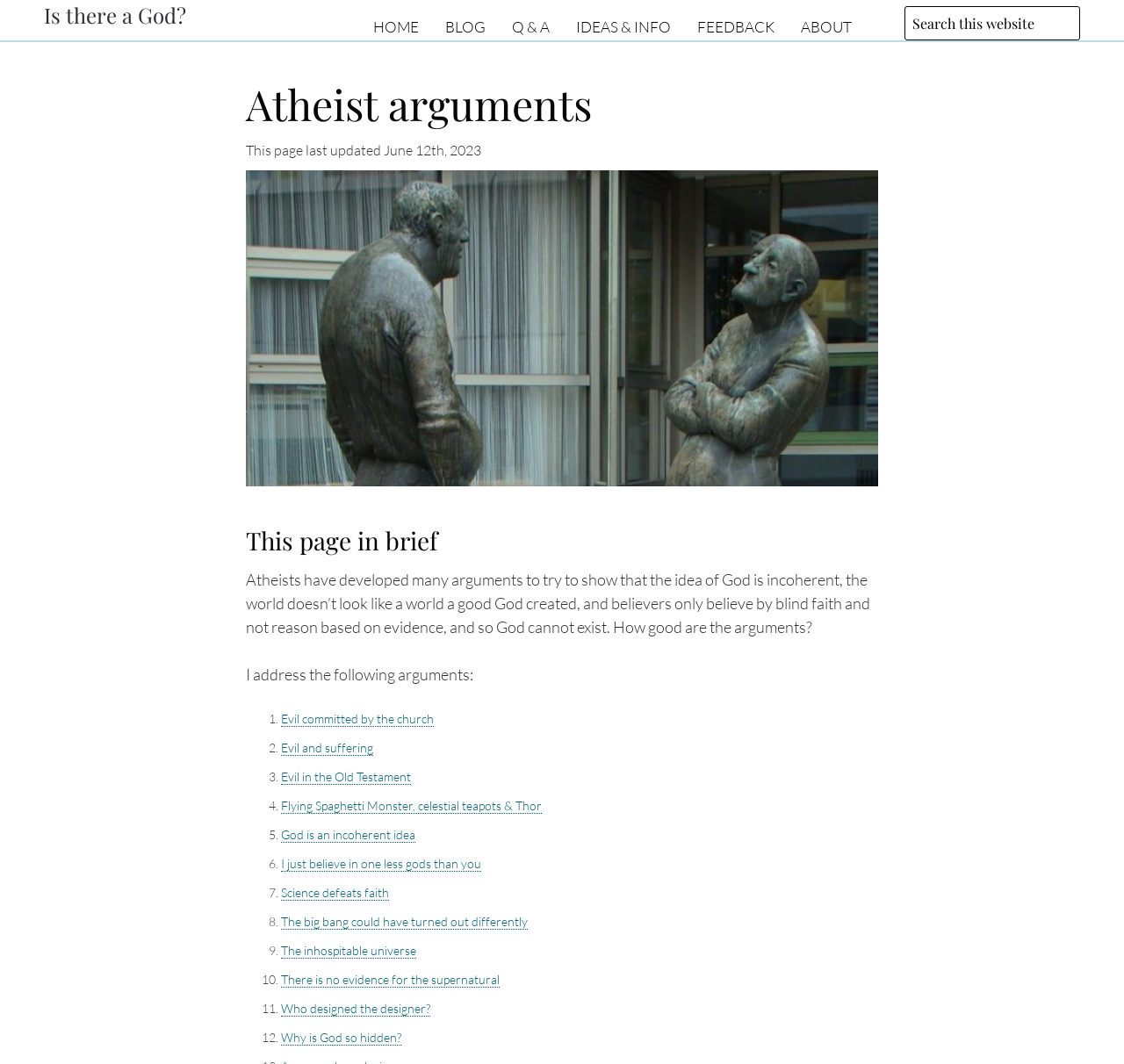Could you determine the bounding box coordinates of the clickable element to complete the instruction: "View Q & A page"? Provide the coordinates as four float numbers between 0 and 1, i.e., [left, top, right, bottom].

[0.44, 0.008, 0.497, 0.032]